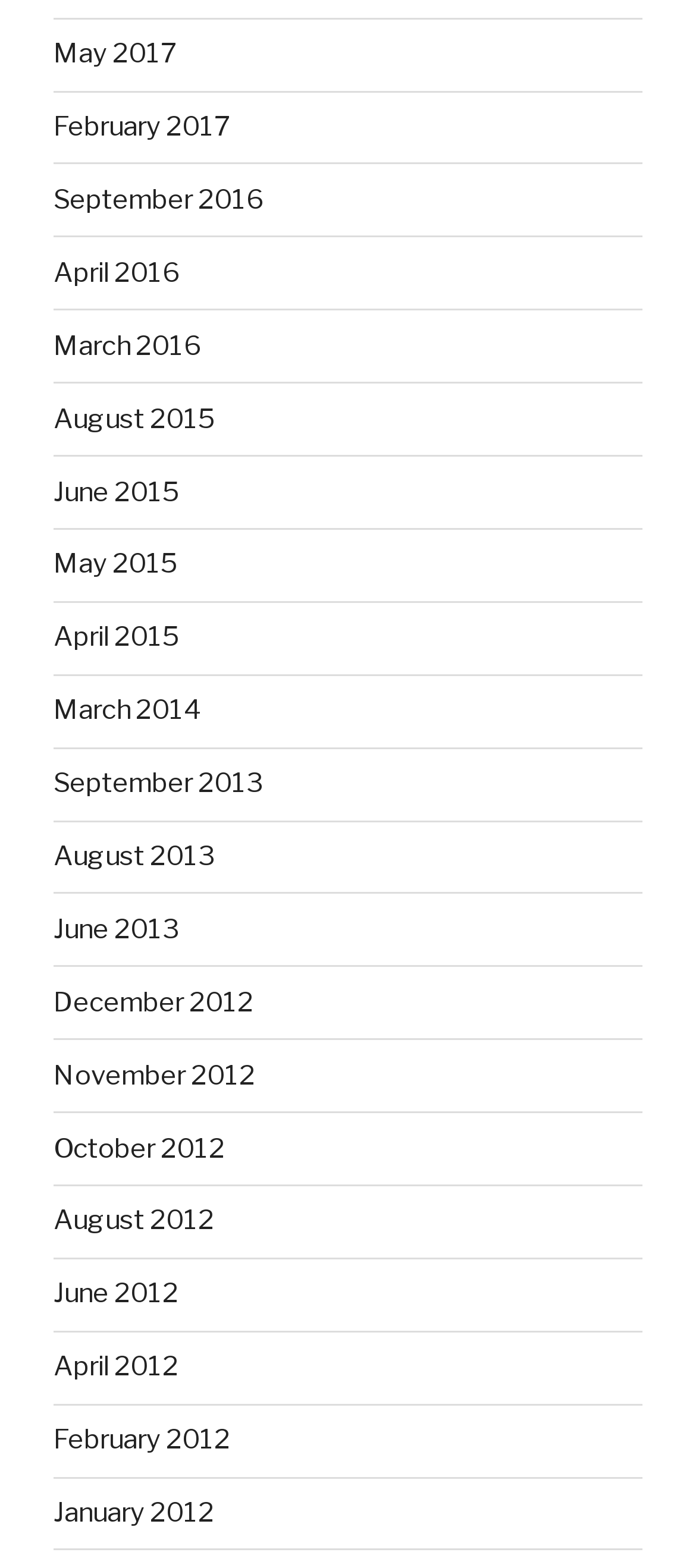What is the latest month available on this webpage?
Respond with a short answer, either a single word or a phrase, based on the image.

May 2017